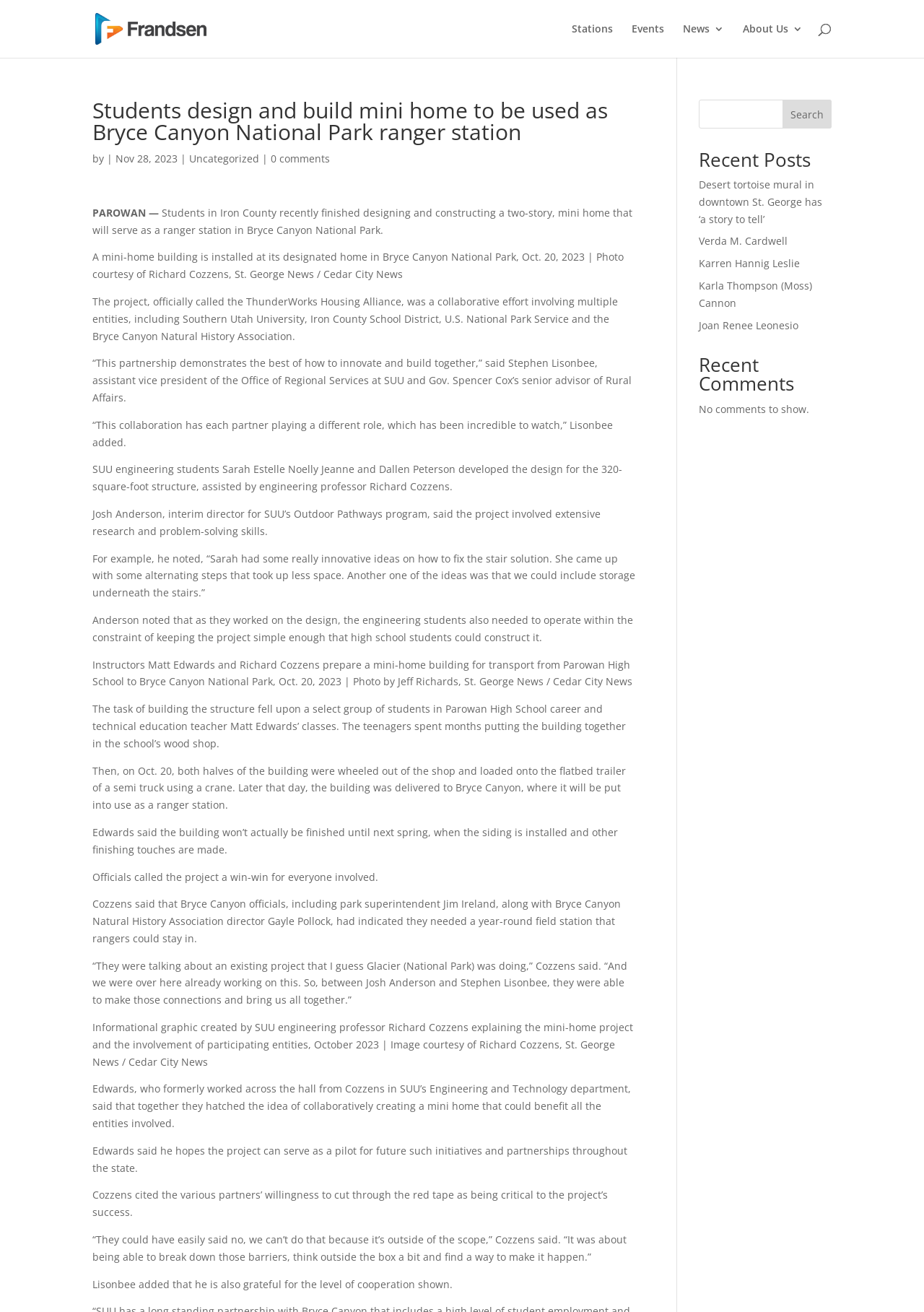Please identify the bounding box coordinates of the clickable element to fulfill the following instruction: "Search for something in the search box". The coordinates should be four float numbers between 0 and 1, i.e., [left, top, right, bottom].

[0.756, 0.076, 0.9, 0.098]